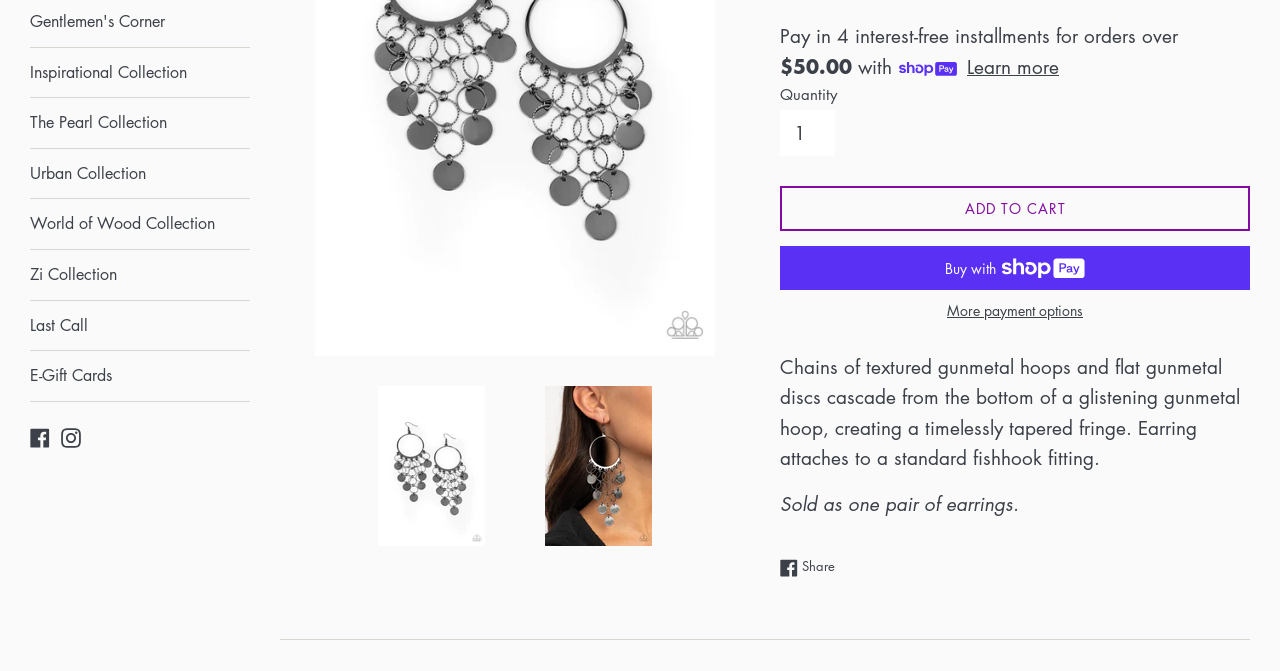Locate the UI element described by Artists Starting with W and provide its bounding box coordinates. Use the format (top-left x, top-left y, bottom-right x, bottom-right y) with all values as floating point numbers between 0 and 1.

None